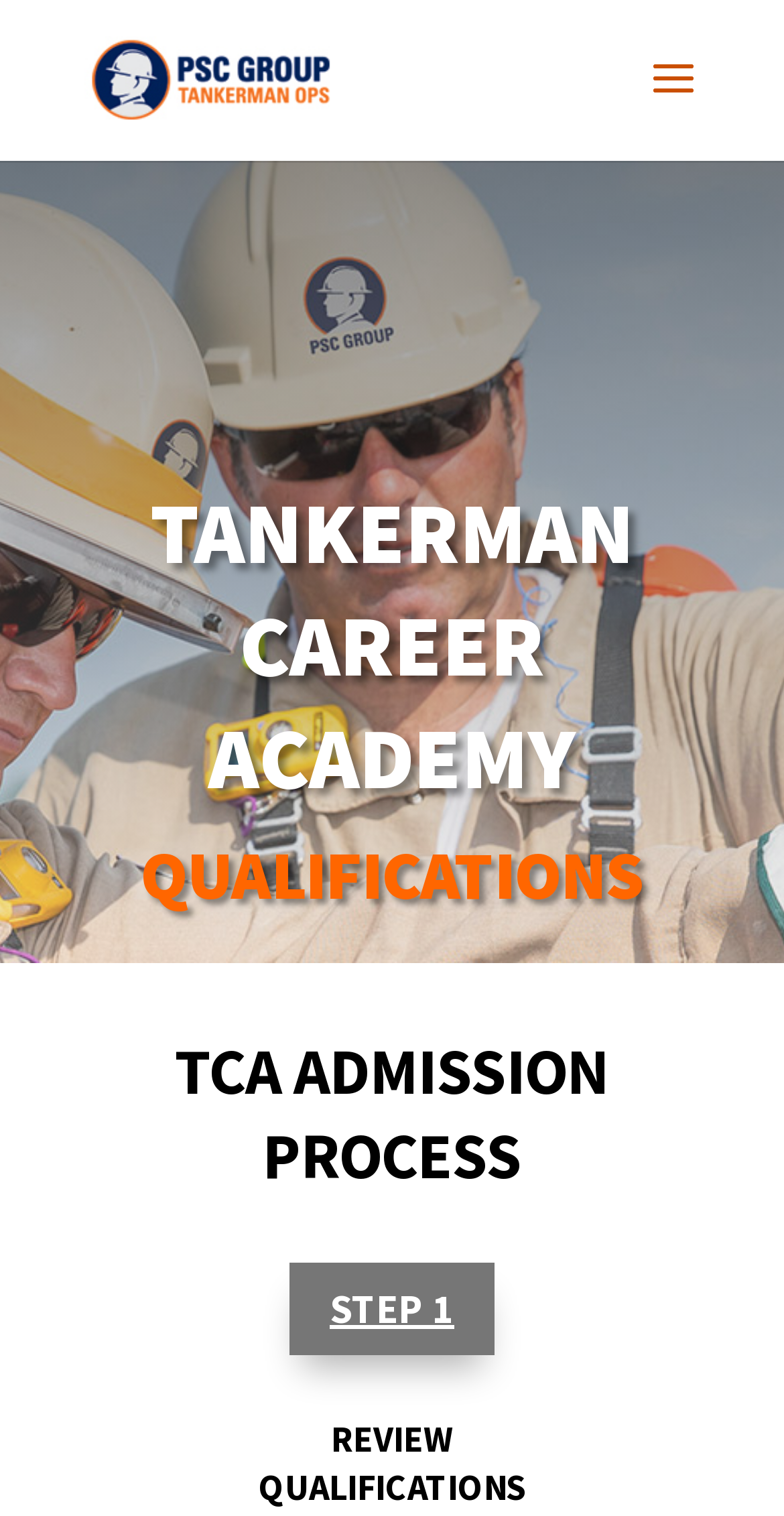What is the purpose of the 'Skip to content' link?
Answer with a single word or phrase, using the screenshot for reference.

Accessibility